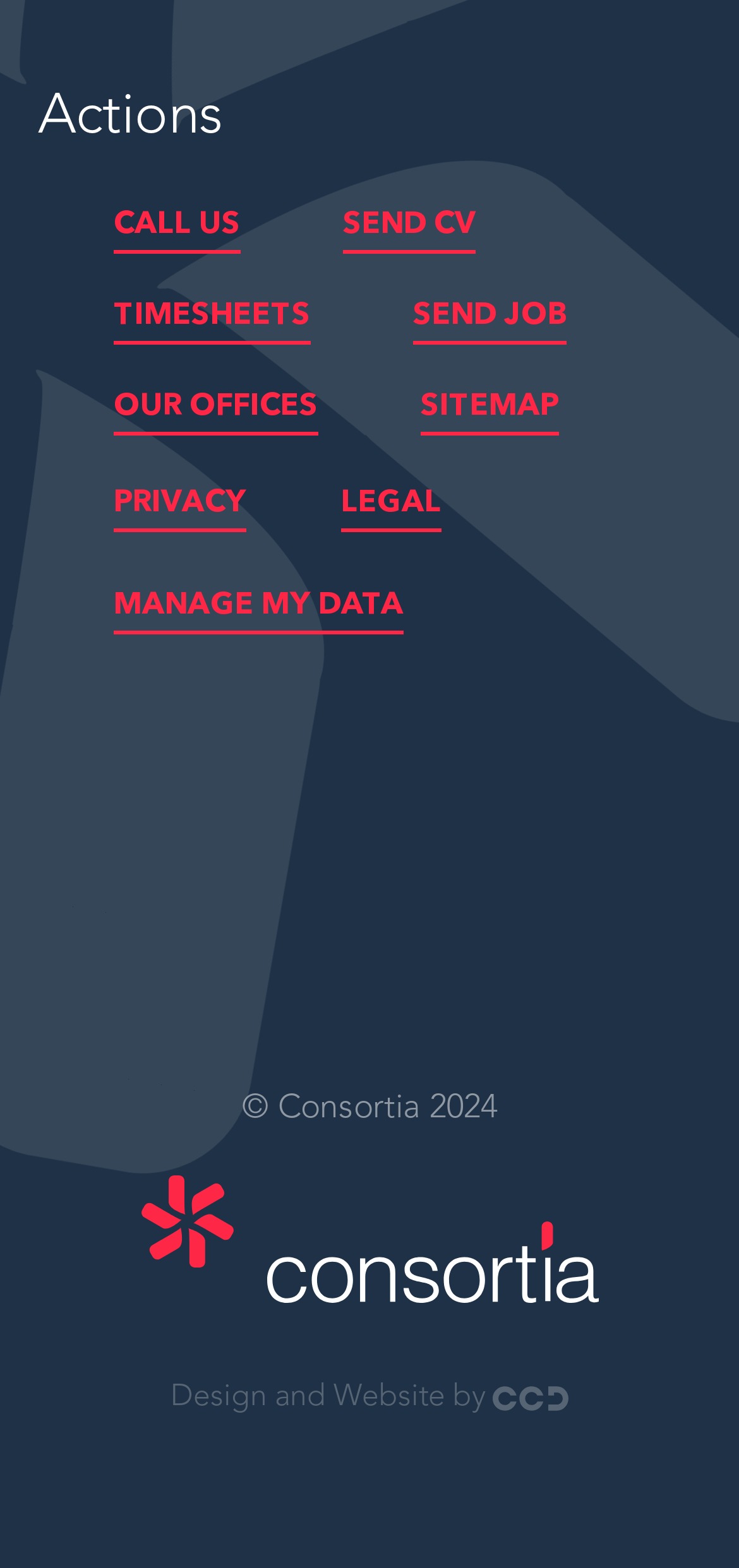Identify the bounding box coordinates of the area that should be clicked in order to complete the given instruction: "Click PRIVACY". The bounding box coordinates should be four float numbers between 0 and 1, i.e., [left, top, right, bottom].

[0.154, 0.31, 0.333, 0.339]